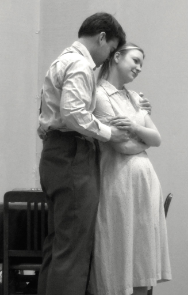Respond to the question below with a single word or phrase:
What is the focus of the background in the scene?

Simple